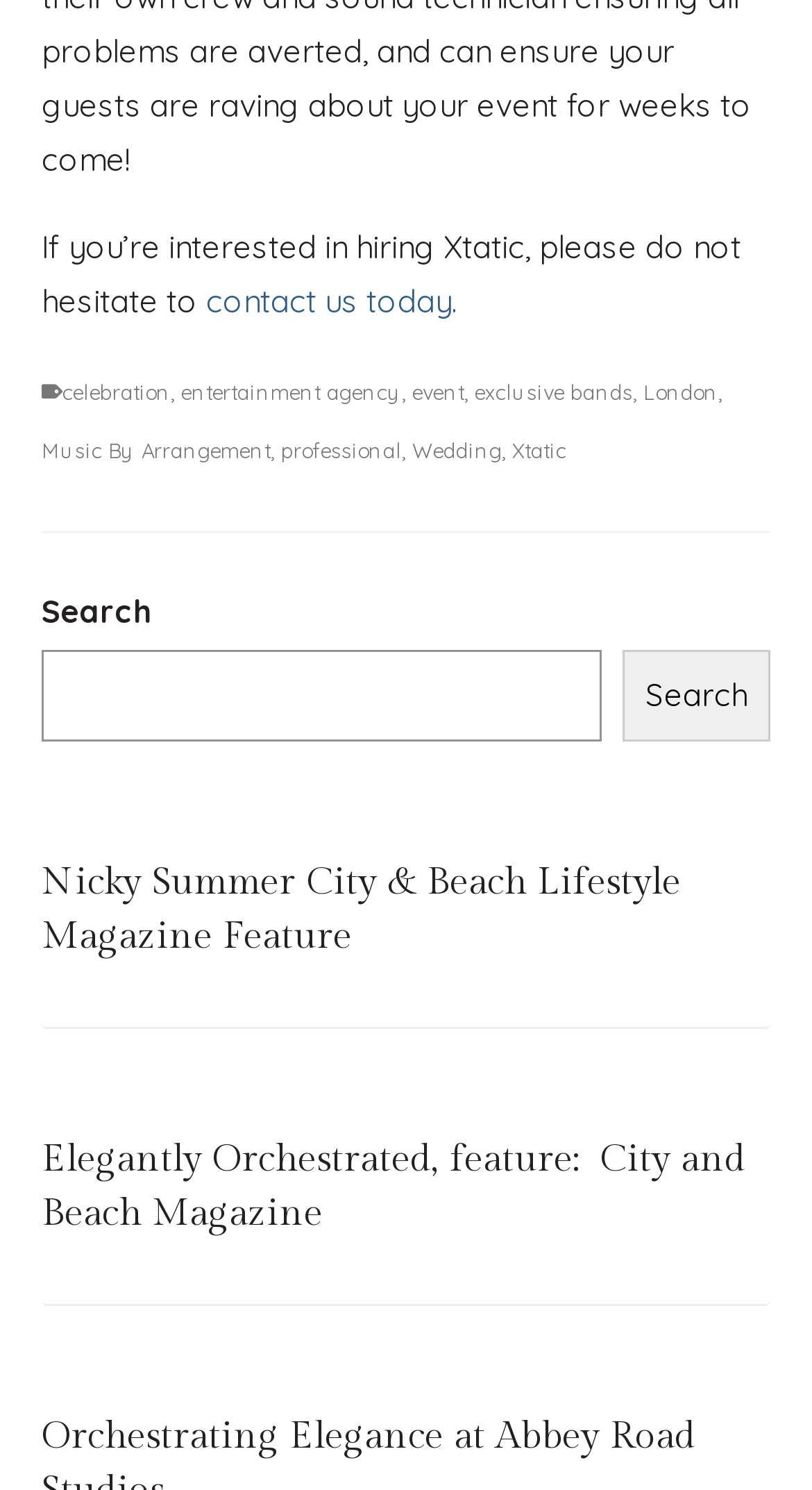How many articles are on this webpage?
Look at the image and answer the question with a single word or phrase.

2